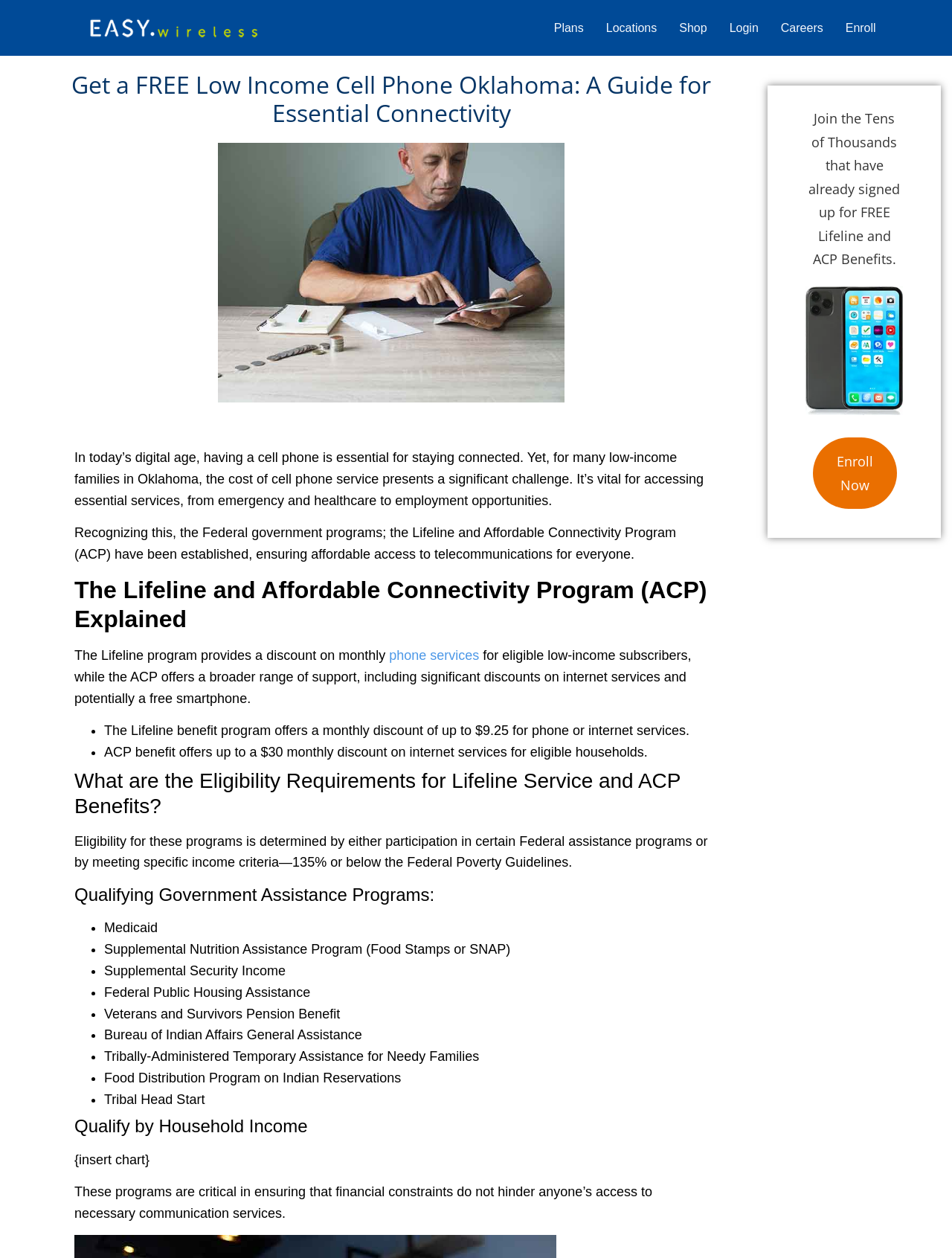What is the main goal of the Lifeline and ACP programs?
Respond with a short answer, either a single word or a phrase, based on the image.

Ensure affordable access to telecommunications